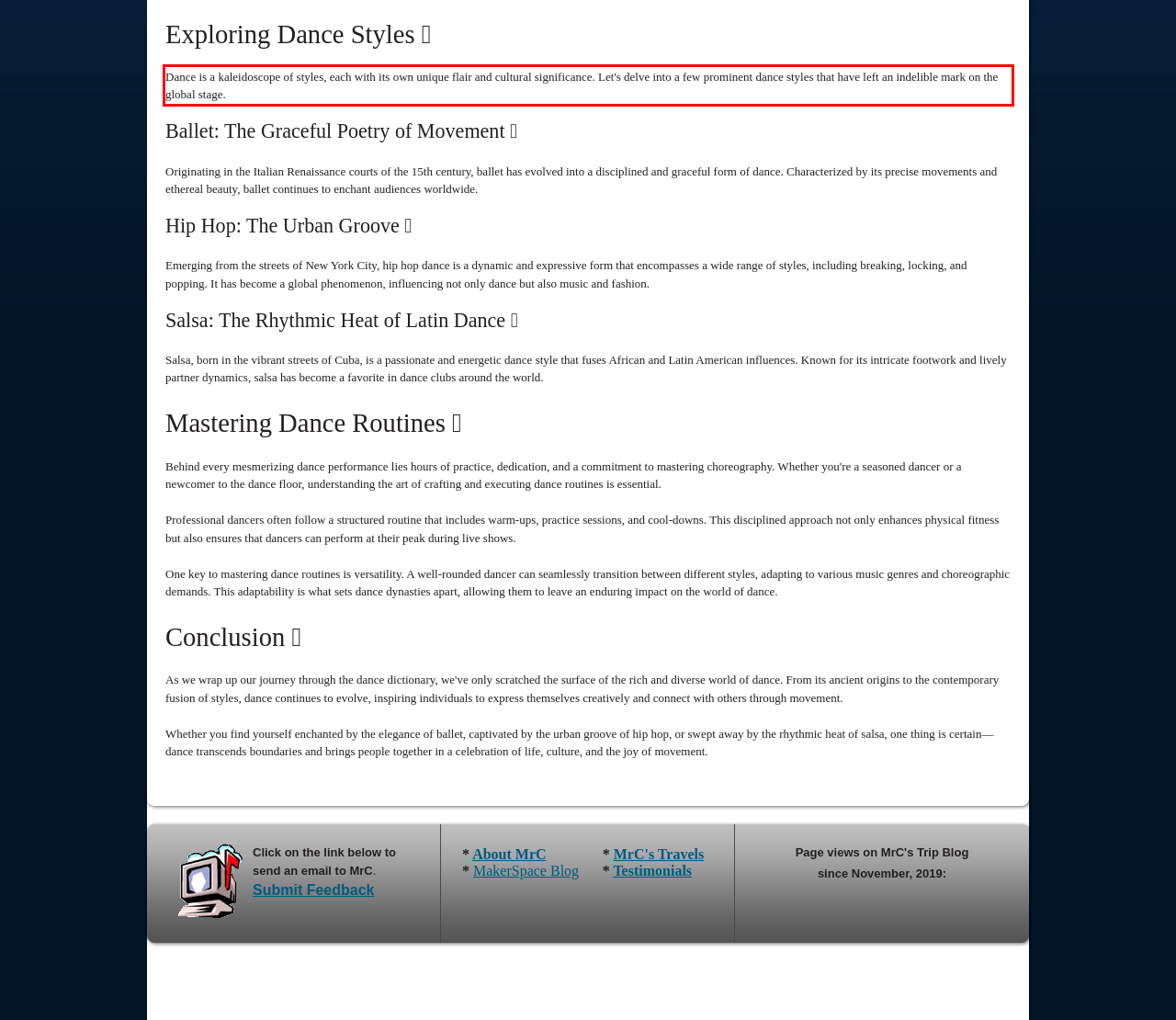Examine the webpage screenshot and use OCR to recognize and output the text within the red bounding box.

Dance is a kaleidoscope of styles, each with its own unique flair and cultural significance. Let's delve into a few prominent dance styles that have left an indelible mark on the global stage.